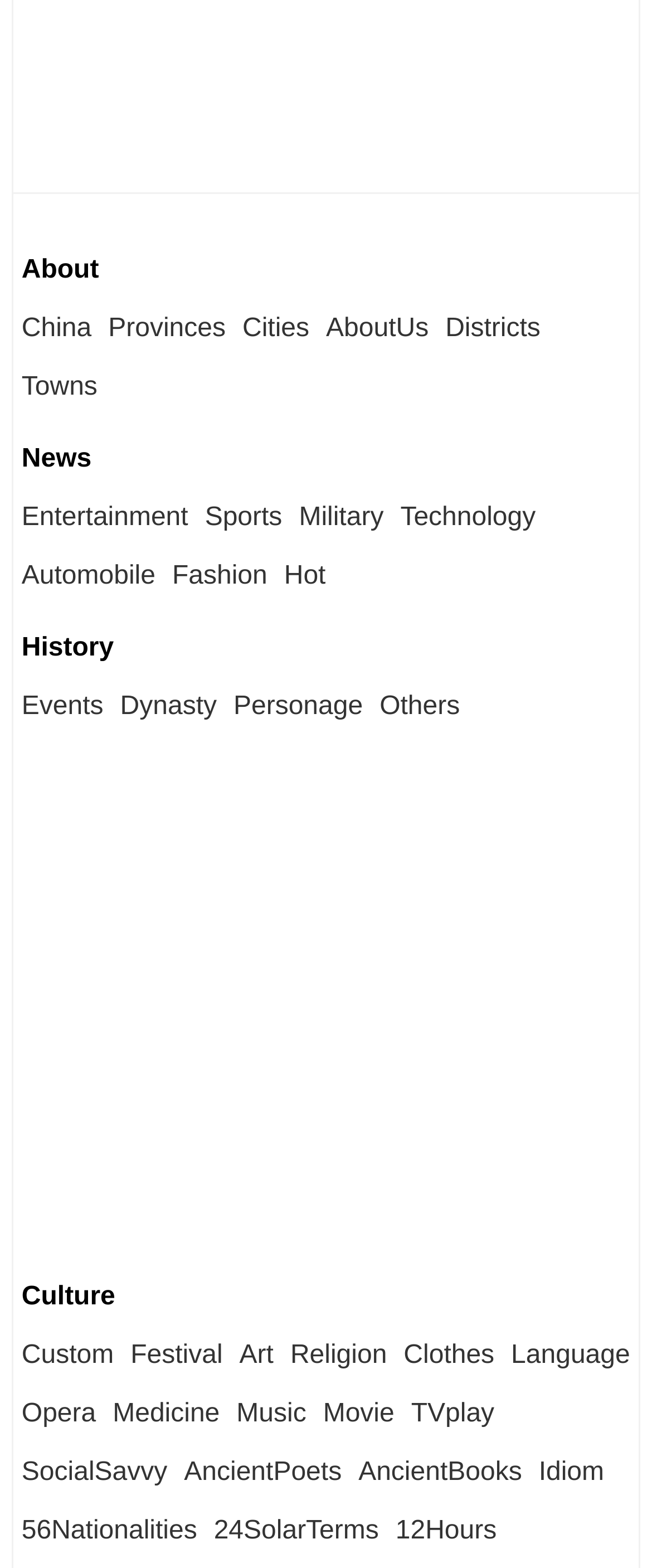Predict the bounding box for the UI component with the following description: "Personage".

[0.358, 0.073, 0.557, 0.091]